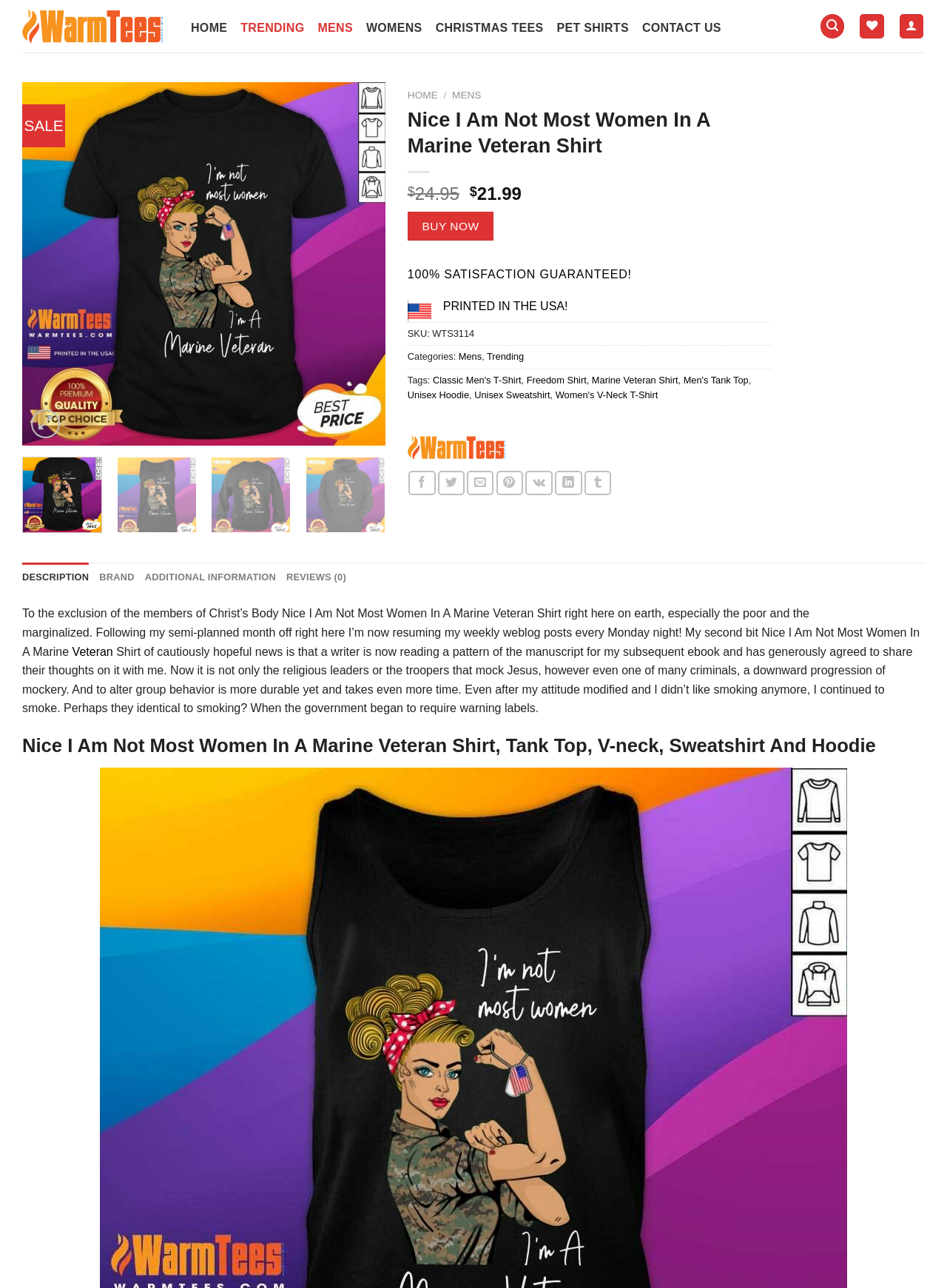Locate the primary headline on the webpage and provide its text.

Nice I Am Not Most Women In A Marine Veteran Shirt